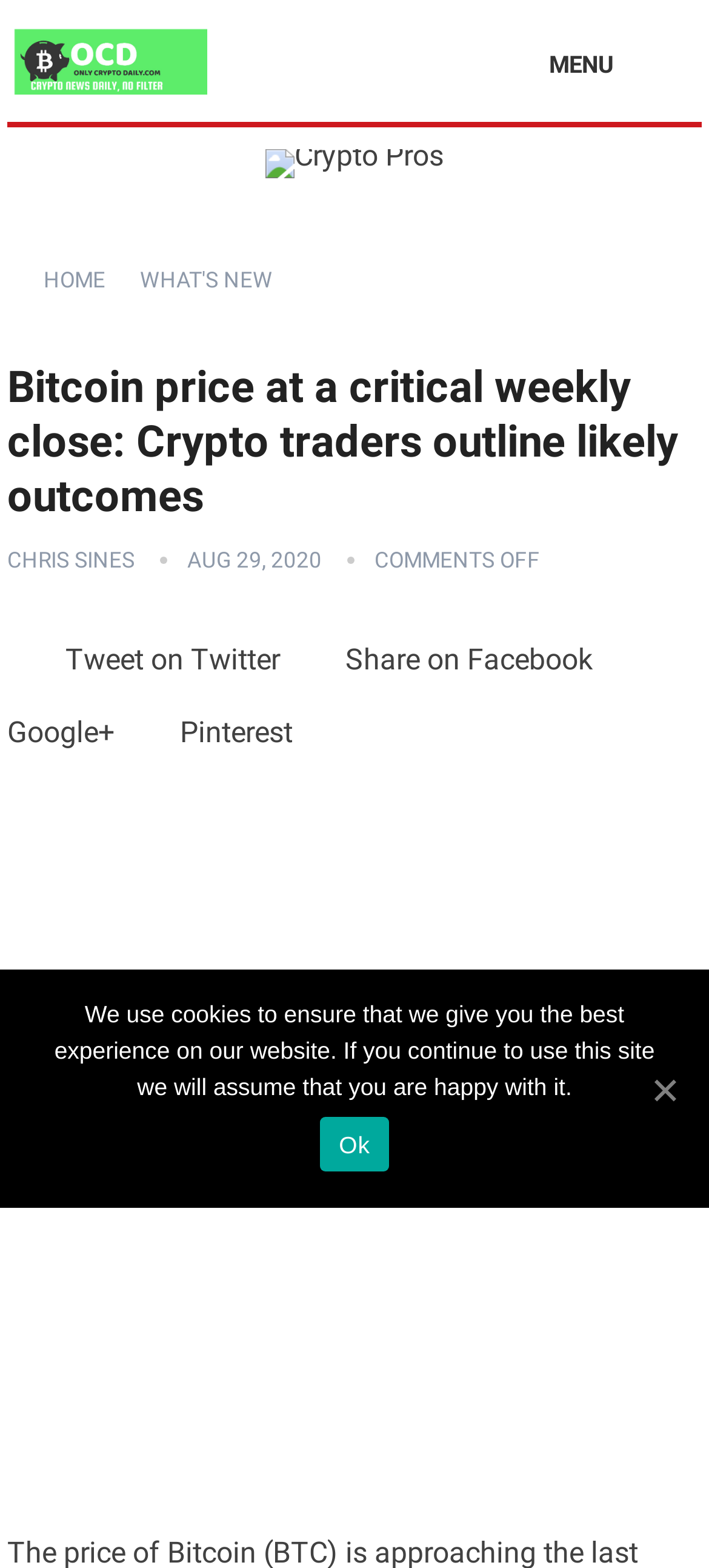Examine the image carefully and respond to the question with a detailed answer: 
What is the date of the article?

I found the date of the article by looking at the static text element that says 'AUG 29, 2020' which is located below the article title and above the social media sharing buttons.